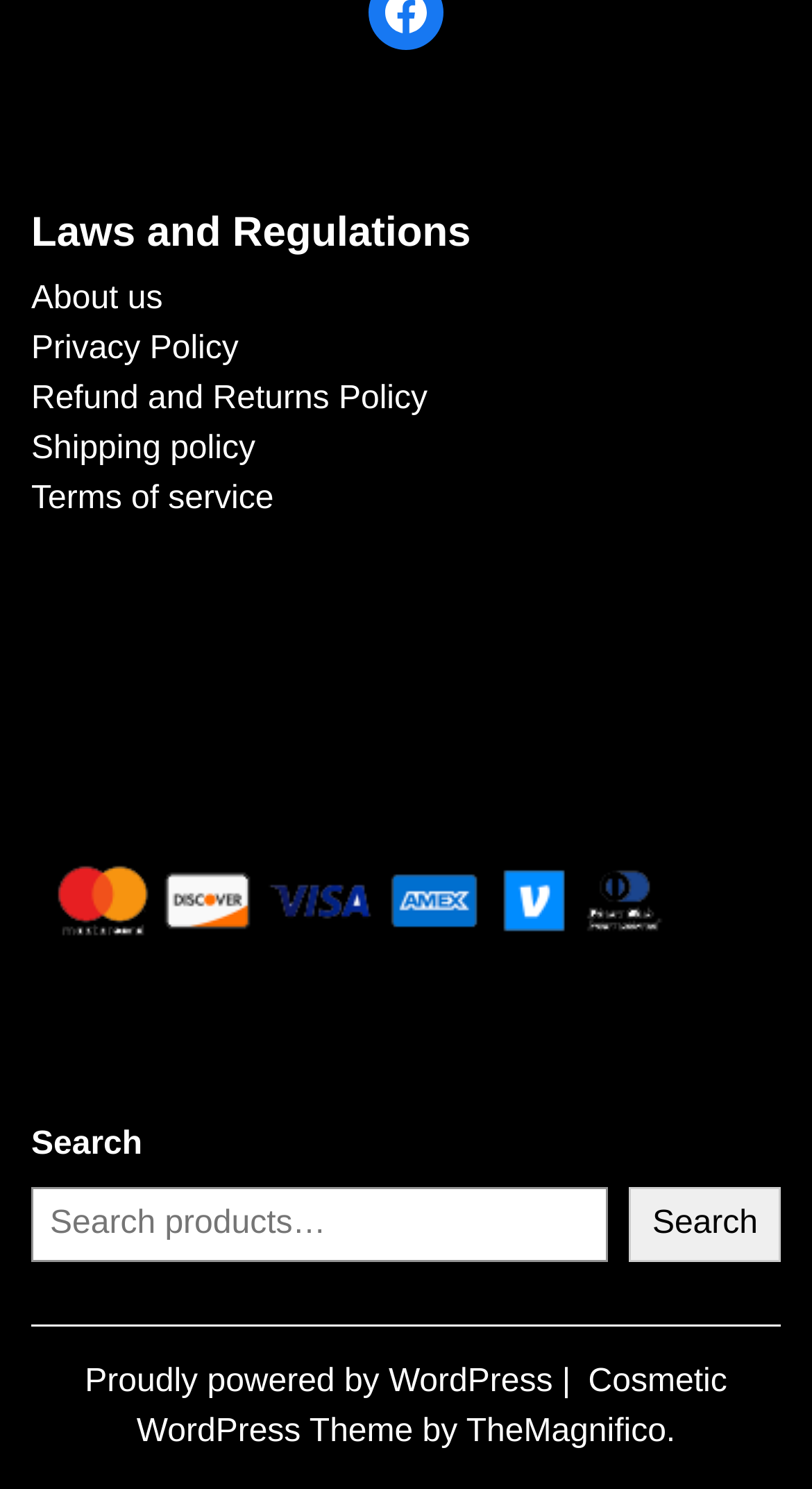What is the purpose of the search box?
Look at the screenshot and respond with one word or a short phrase.

To search